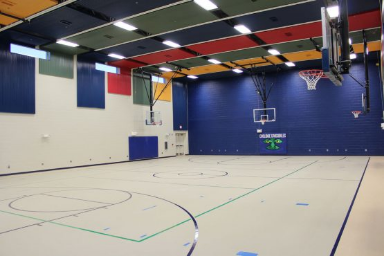Give a thorough caption of the image, focusing on all visible elements.

The image showcases a vibrant gymnasium at Skyview Elementary, located in Yukon, OK. The spacious interior features a polished wooden floor with clear court markings, suitable for various sports and activities. Colorful panels adorn the ceiling, adding a lively atmosphere, while the walls are painted in shades that complement the overall design. Basketball hoops are mounted at either end, indicating that the space is not only utilized for physical education but also for recreational activities. This gymnasium provides a welcoming environment for students to engage in sports, teamwork, and play, embodying modern educational facilities aimed at enhancing physical fitness and community interaction.